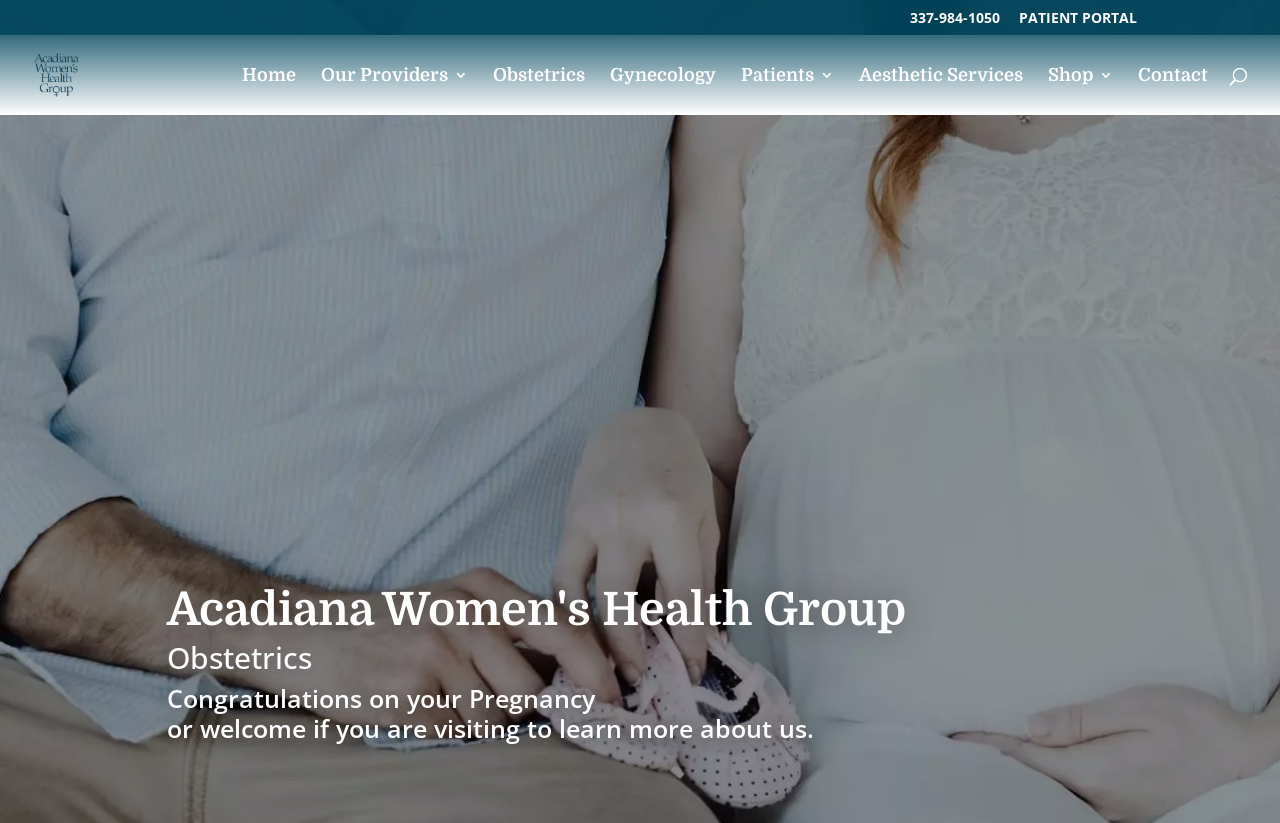What is the current page about?
Please provide a detailed answer to the question.

I determined the current page is about obstetrics by looking at the heading 'Obstetrics' and the content below it, which suggests that the page is focused on obstetrics-related topics.